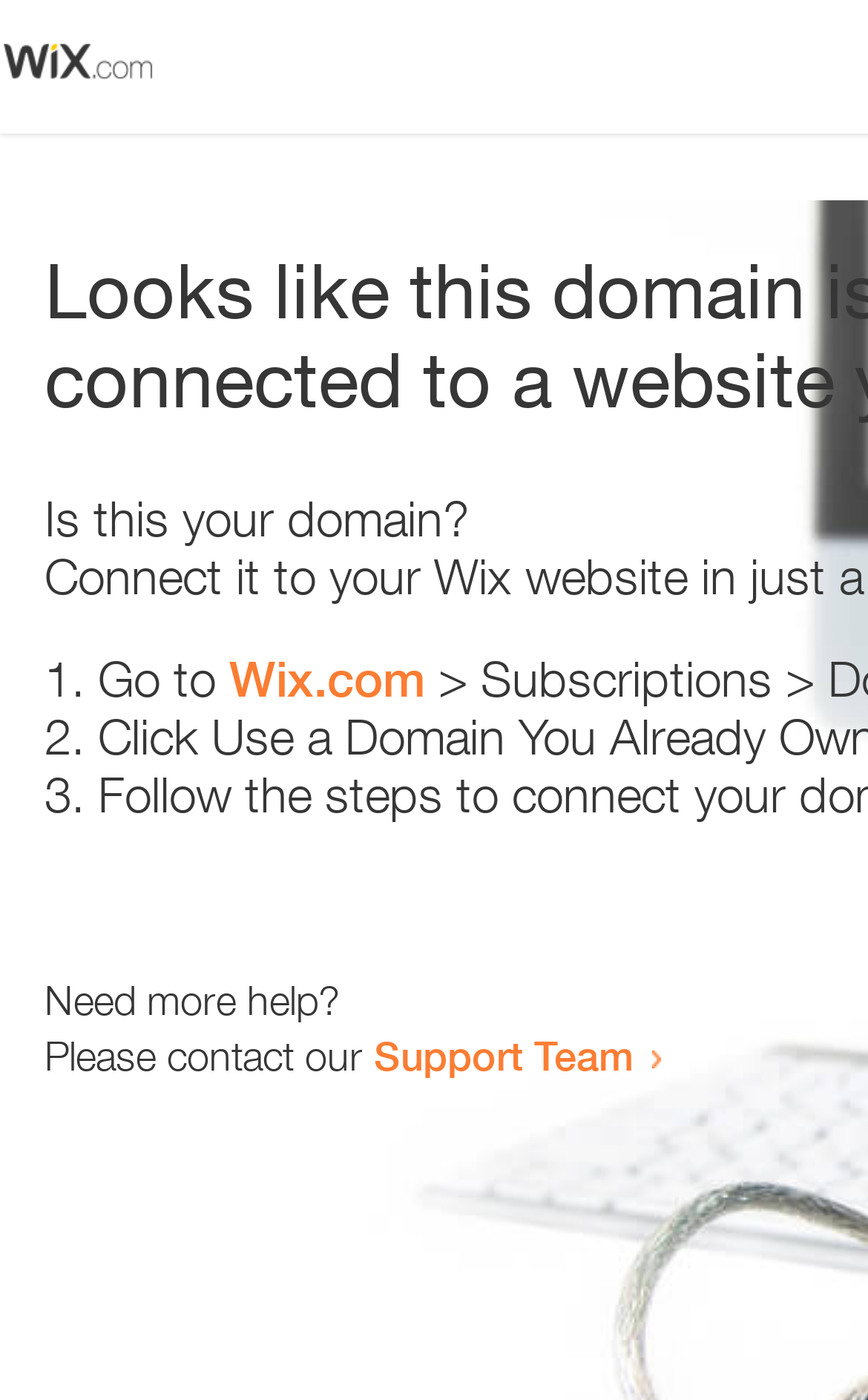Give a short answer using one word or phrase for the question:
What is the domain being referred to?

Wix.com